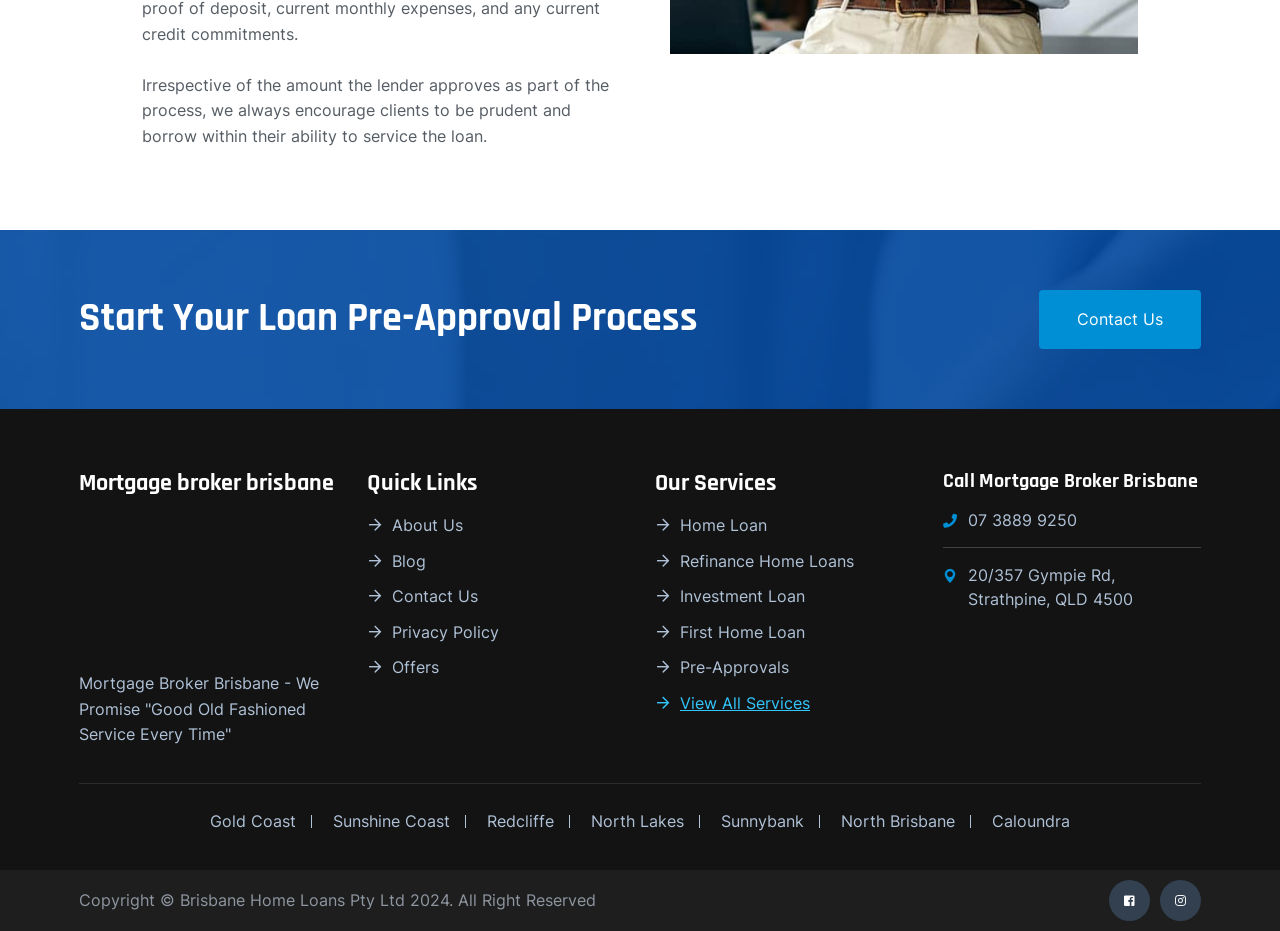Please predict the bounding box coordinates of the element's region where a click is necessary to complete the following instruction: "Call 07 3889 9250". The coordinates should be represented by four float numbers between 0 and 1, i.e., [left, top, right, bottom].

[0.737, 0.546, 0.938, 0.572]